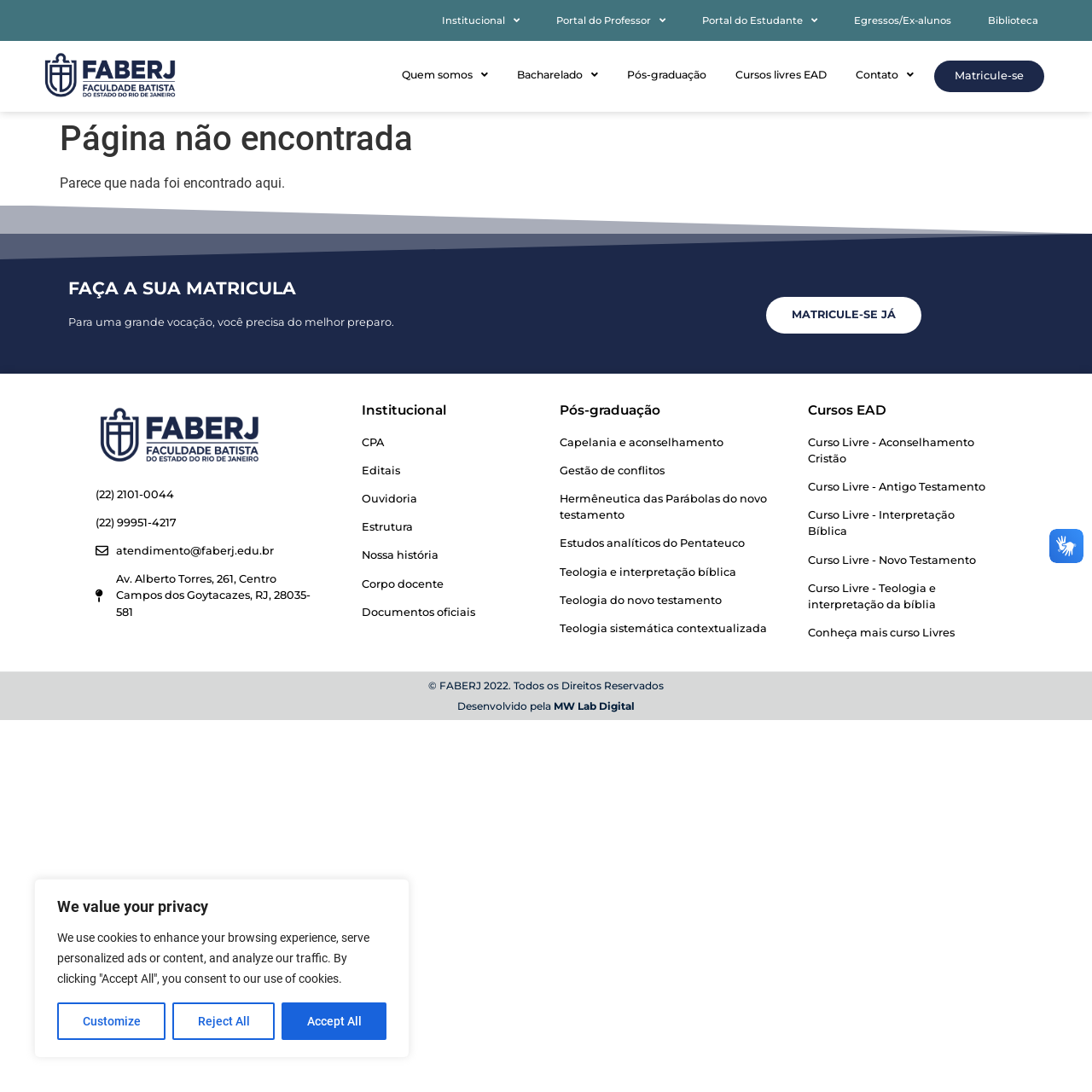Extract the heading text from the webpage.

Página não encontrada